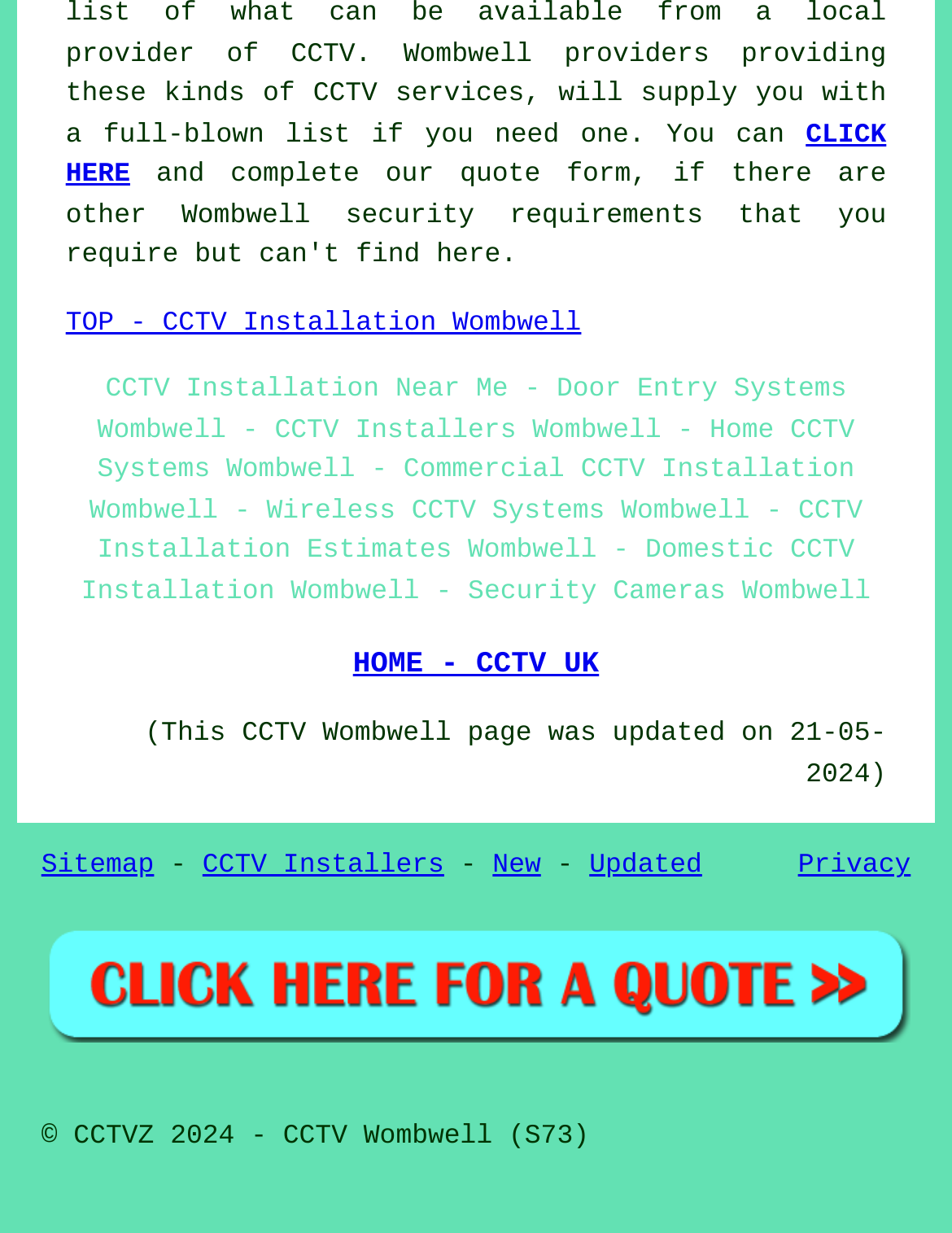Identify the bounding box coordinates for the UI element described as: "Back to Recruitment Page". The coordinates should be provided as four floats between 0 and 1: [left, top, right, bottom].

None